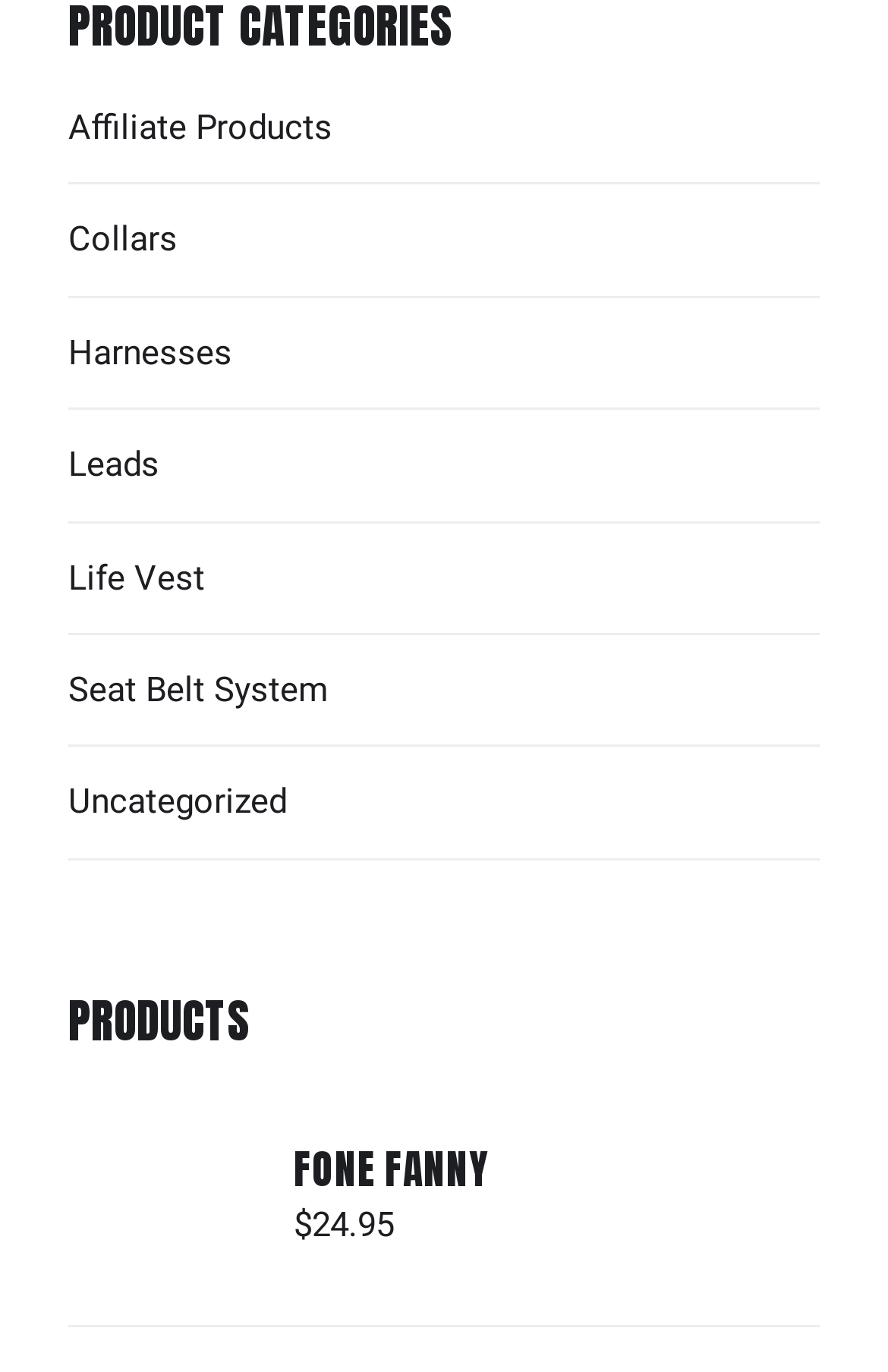Identify the bounding box coordinates of the clickable section necessary to follow the following instruction: "browse Seat Belt System products". The coordinates should be presented as four float numbers from 0 to 1, i.e., [left, top, right, bottom].

[0.077, 0.488, 0.369, 0.518]